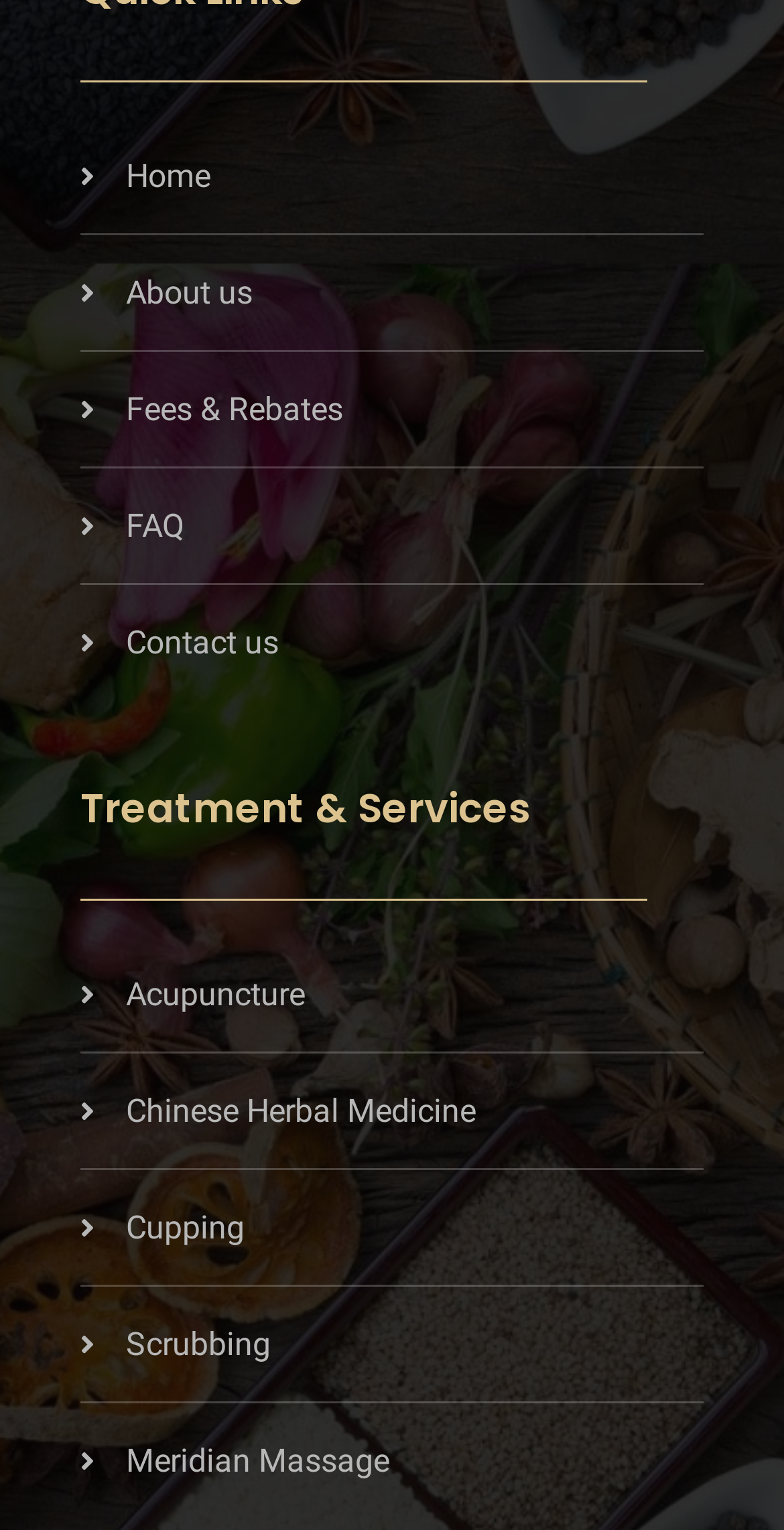Determine the bounding box for the described UI element: "NEWS".

None